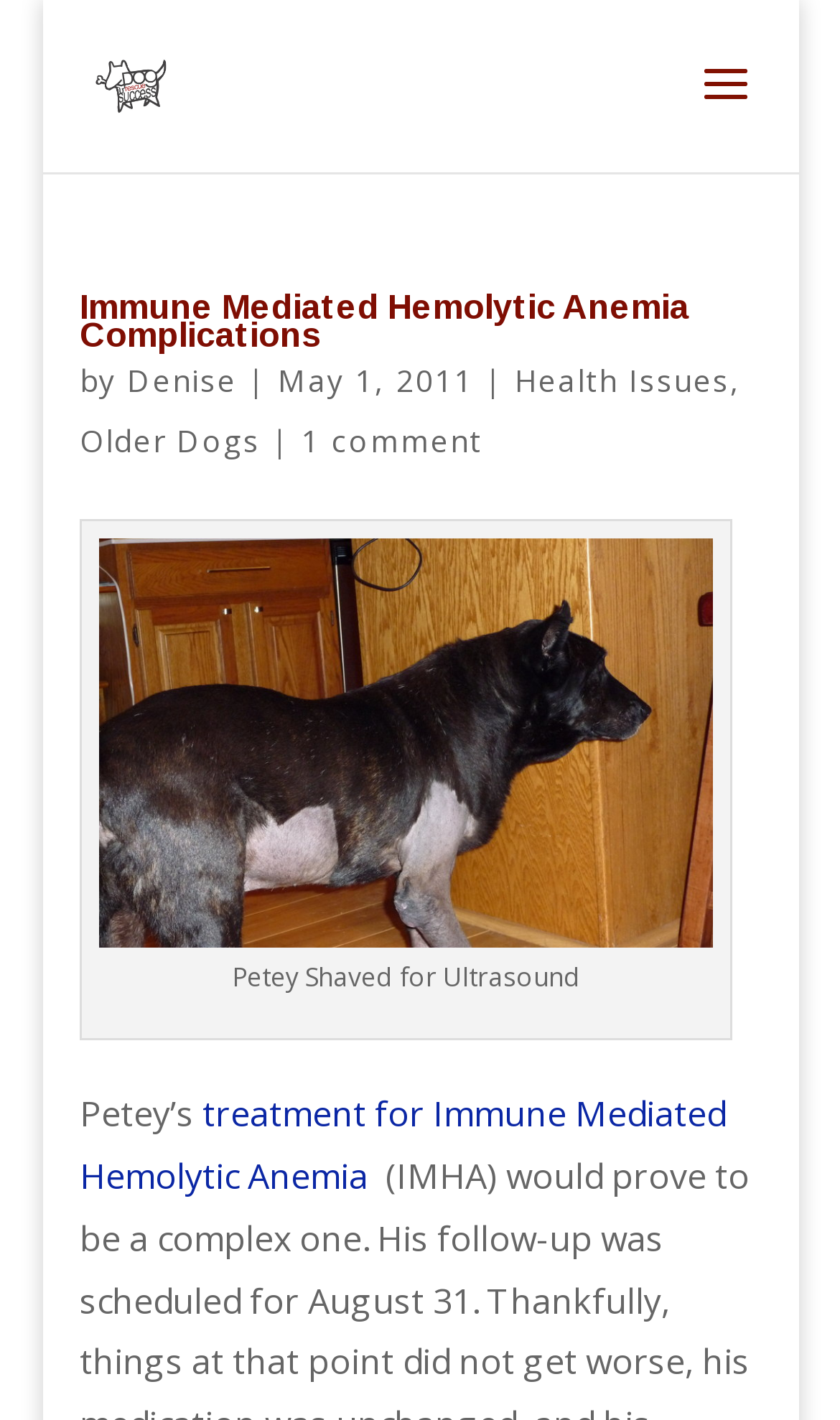From the element description Older Dogs, predict the bounding box coordinates of the UI element. The coordinates must be specified in the format (top-left x, top-left y, bottom-right x, bottom-right y) and should be within the 0 to 1 range.

[0.095, 0.296, 0.31, 0.325]